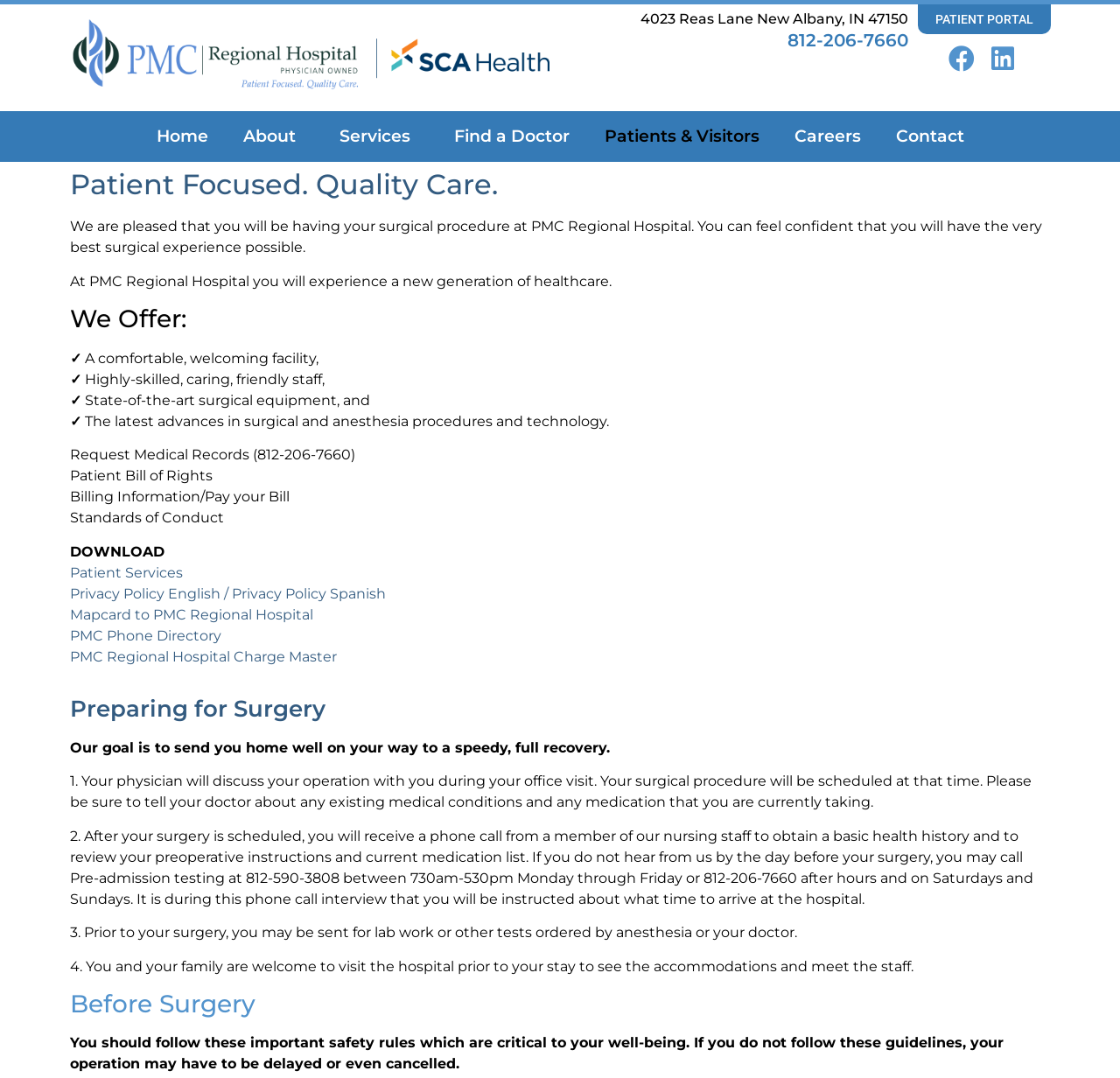Provide the bounding box coordinates for the area that should be clicked to complete the instruction: "Call the hospital".

[0.703, 0.028, 0.811, 0.047]